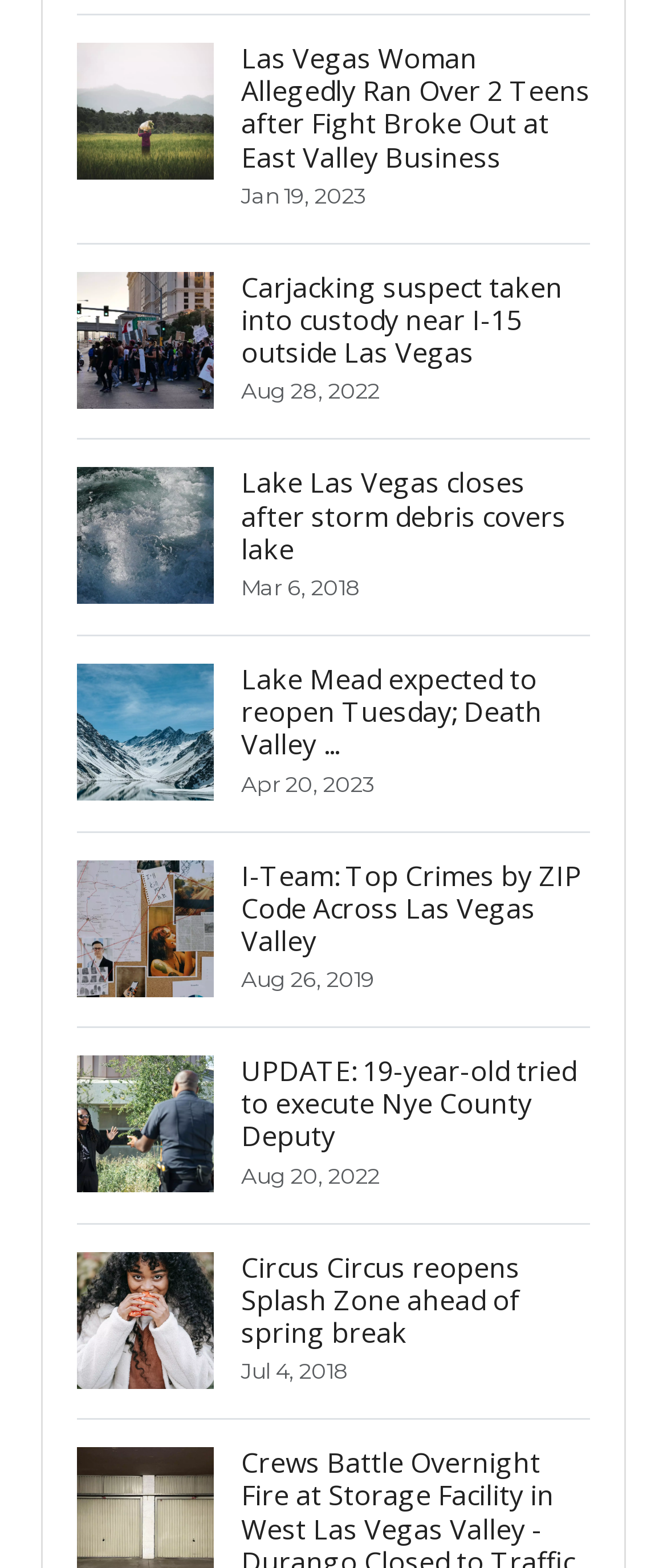What is the date of the third article?
From the image, respond with a single word or phrase.

Mar 6, 2018